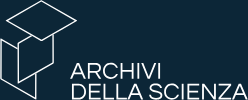What style does the logo's typography embody?
Examine the screenshot and reply with a single word or phrase.

elegant